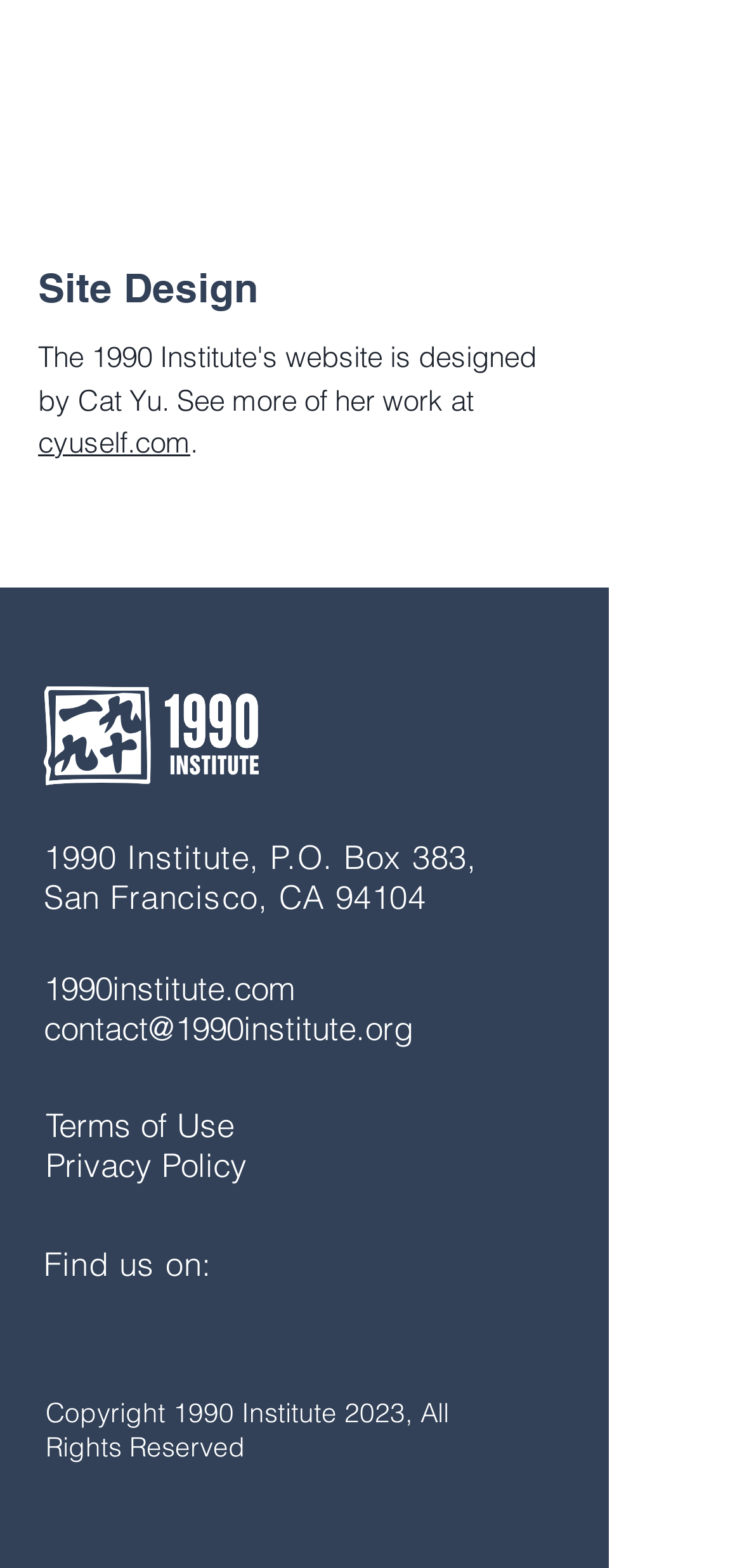Please specify the bounding box coordinates for the clickable region that will help you carry out the instruction: "contact 1990institute.org".

[0.059, 0.643, 0.556, 0.668]